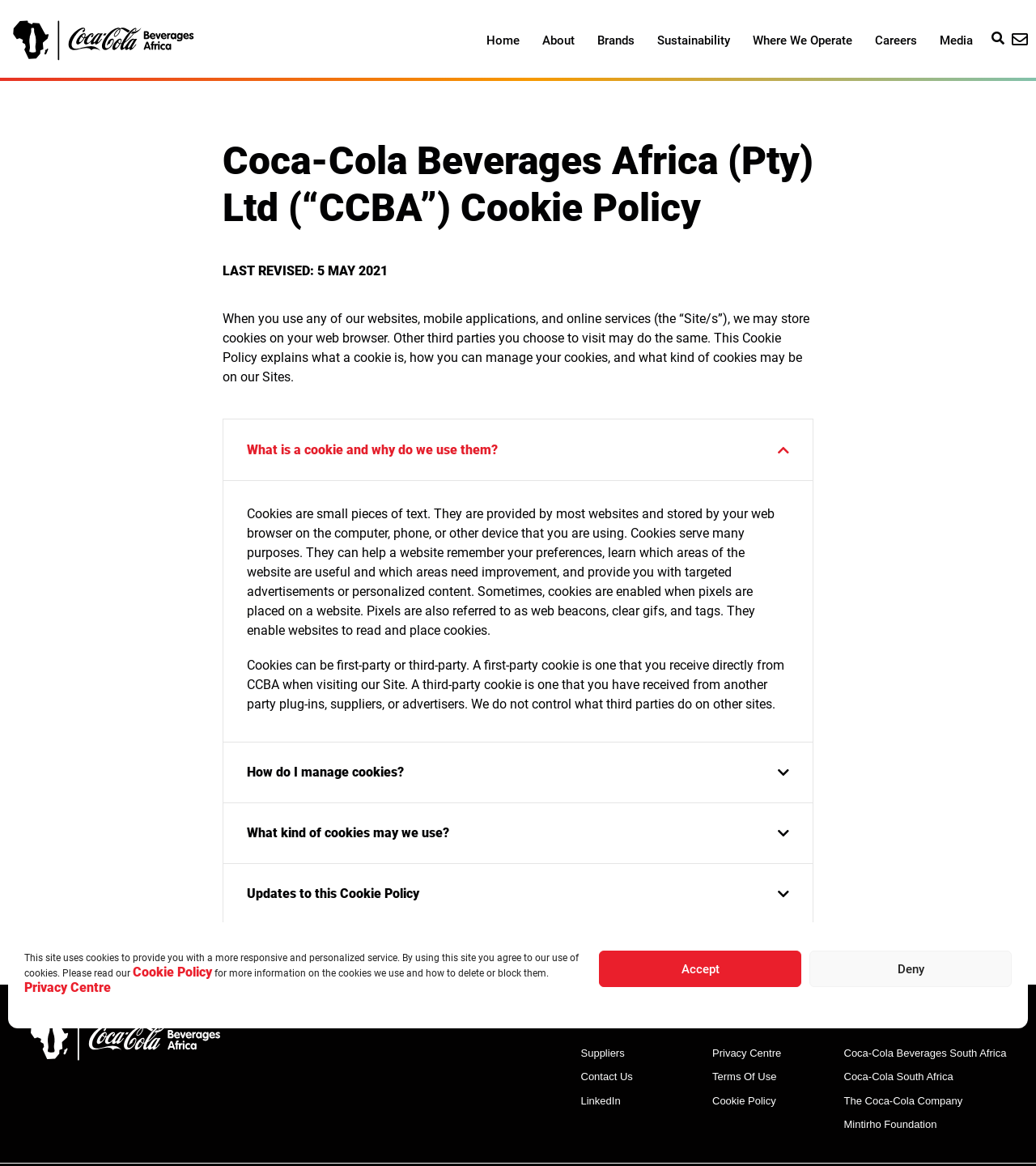Provide the bounding box coordinates for the UI element that is described as: "Home".

[0.459, 0.019, 0.512, 0.051]